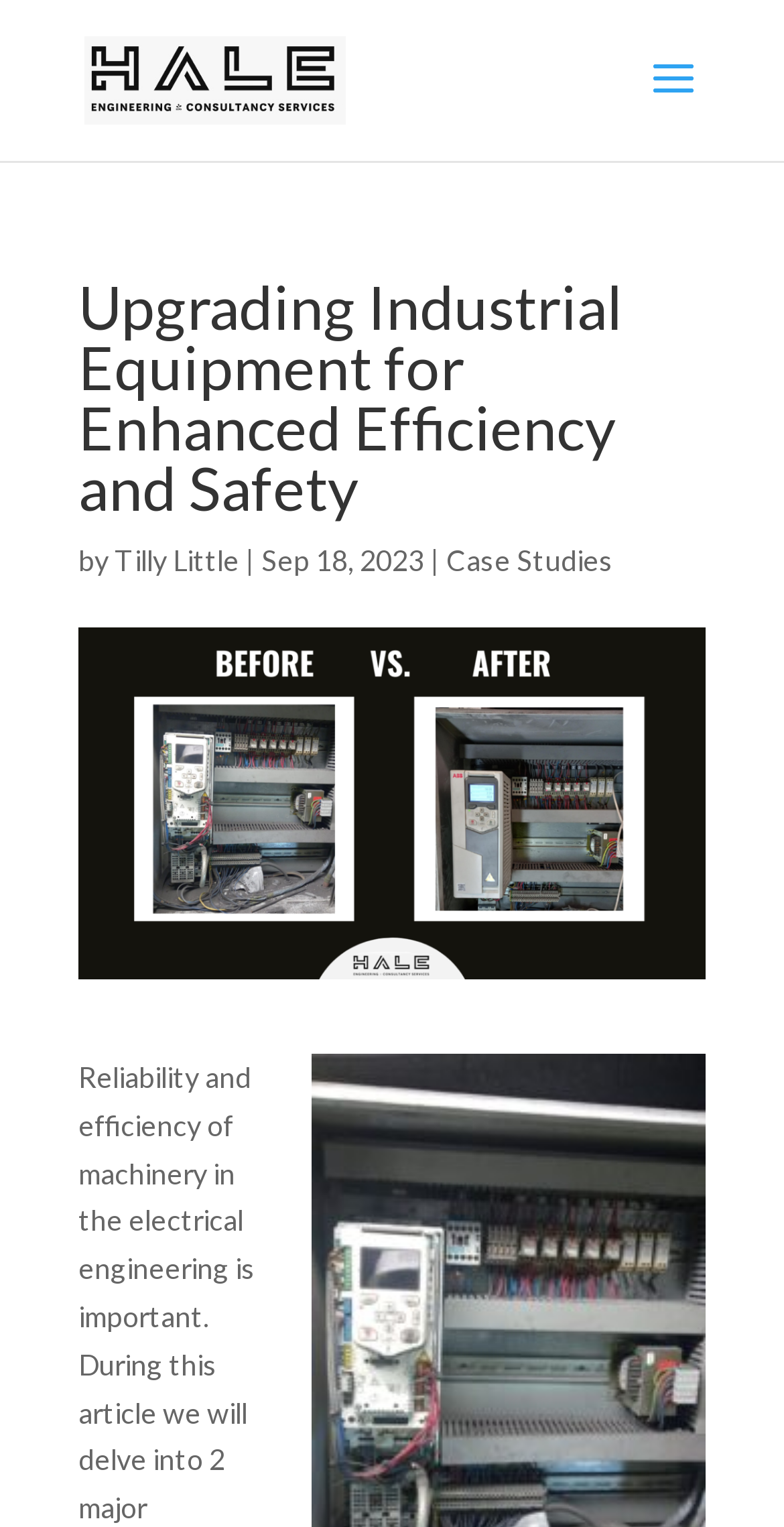What type of equipment is shown in the image? Using the information from the screenshot, answer with a single word or phrase.

Quench Pump